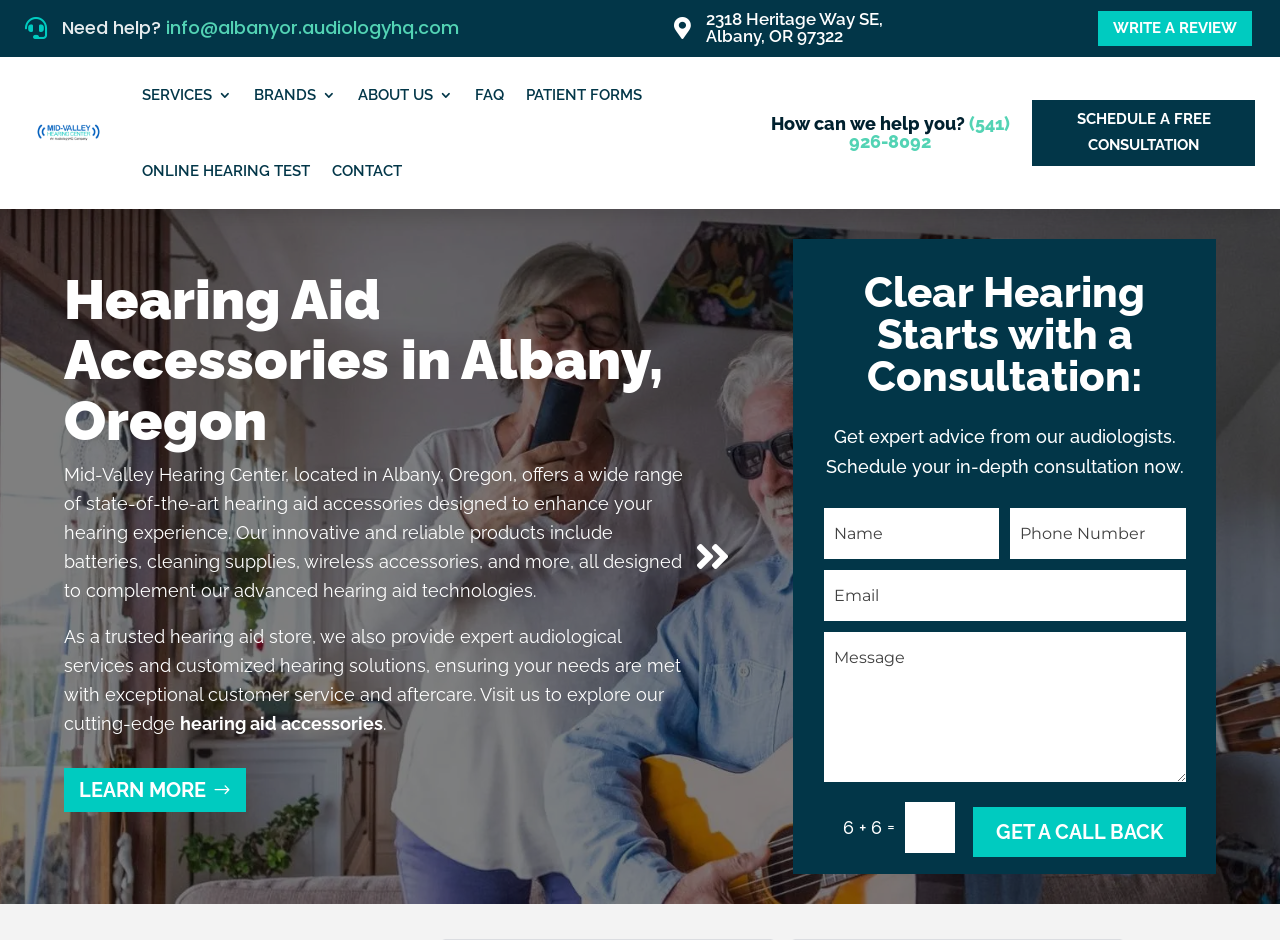Generate the title text from the webpage.

Hearing Aid Accessories in Albany, Oregon